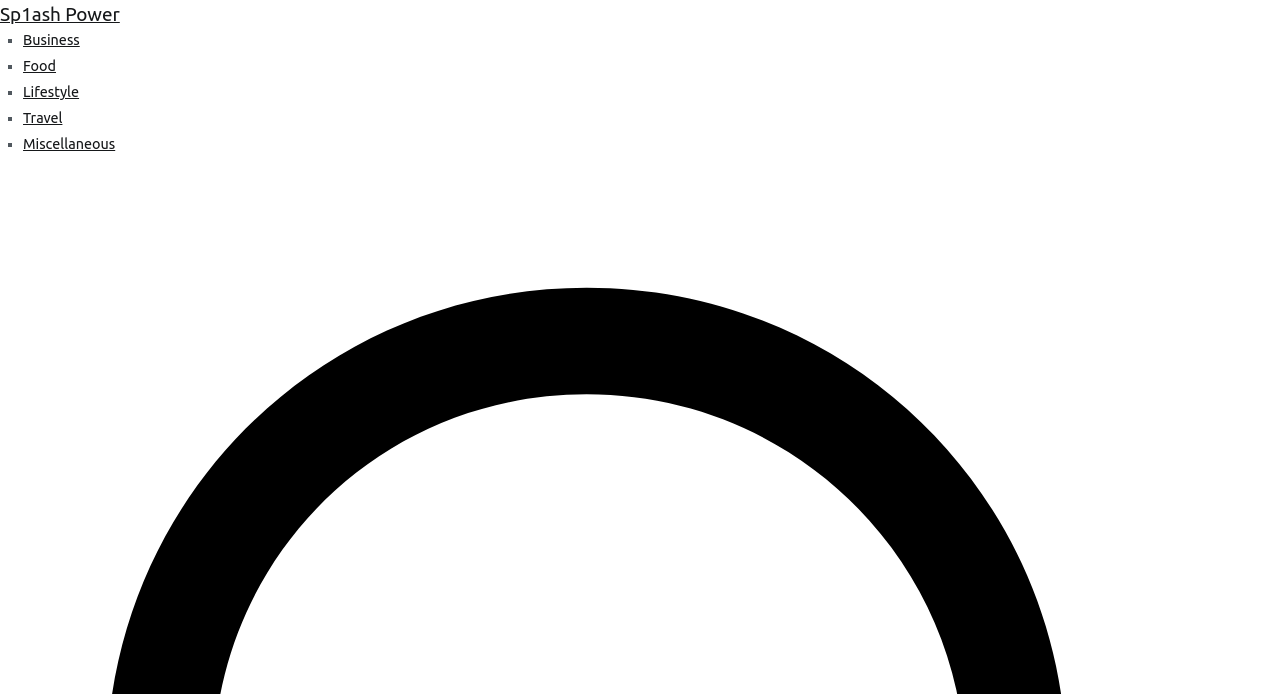Locate the headline of the webpage and generate its content.

Your First Trip On The Spa – What Total And To Be Able To Expect